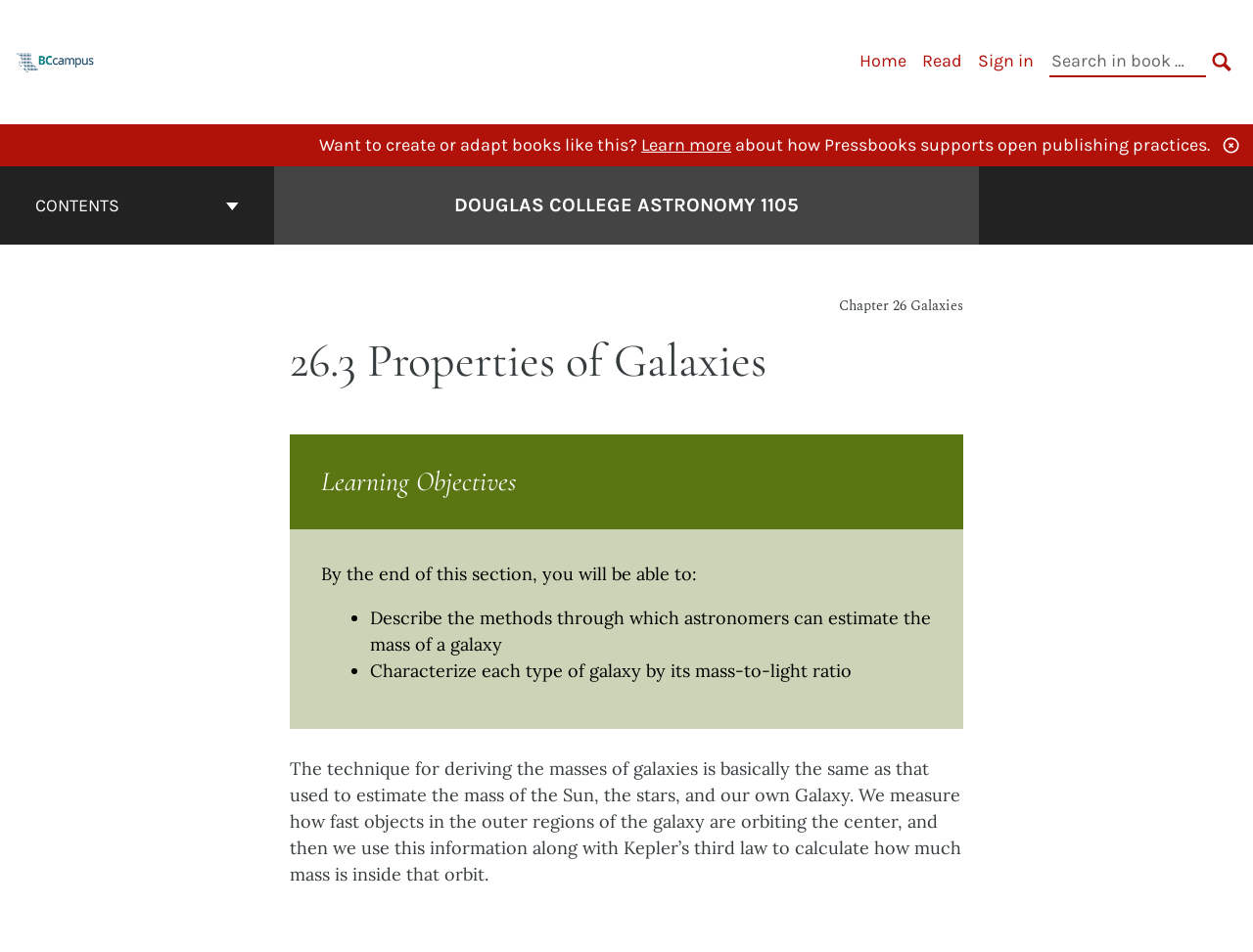What is the name of the book?
Answer the question with detailed information derived from the image.

I found the answer by looking at the link 'Go to the cover page of Douglas College Astronomy 1105' which contains the text 'DOUGLAS COLLEGE ASTRONOMY 1105'.